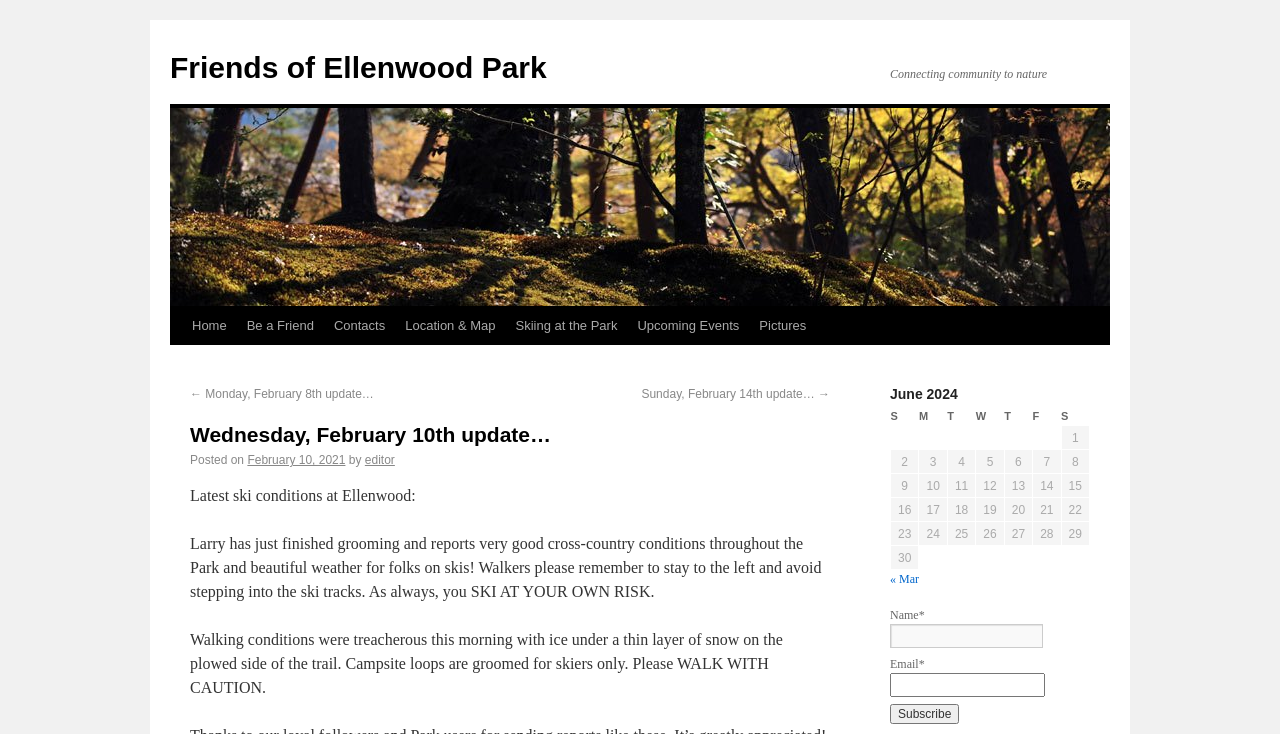By analyzing the image, answer the following question with a detailed response: What is the purpose of the table on the webpage?

The table on the webpage has column headers 'S', 'M', 'T', 'W', 'T', 'F', 'S' which are typical abbreviations for days of the week, and it also has grid cells with numbers, suggesting that it is a calendar.